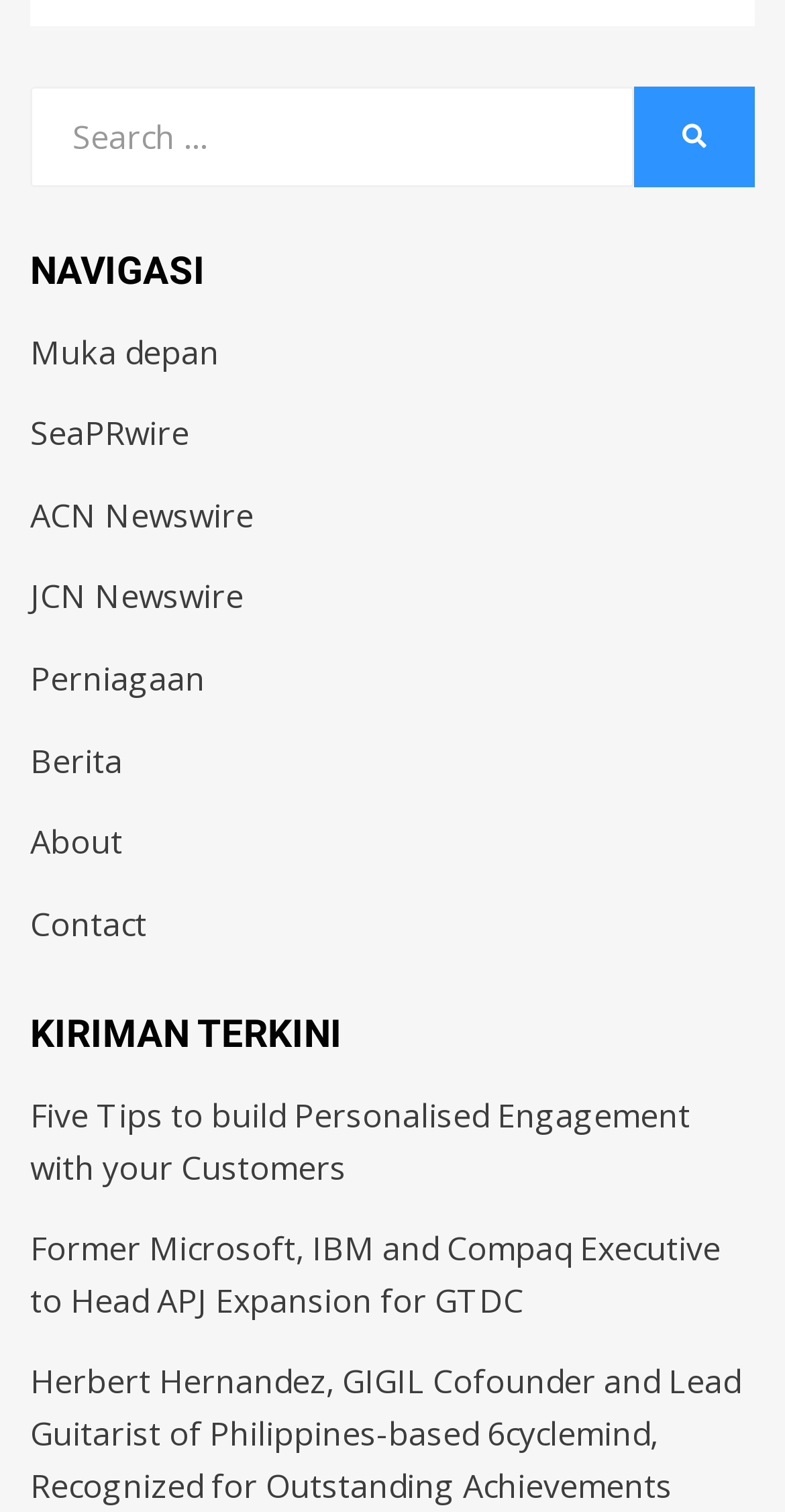Please determine the bounding box coordinates of the element's region to click in order to carry out the following instruction: "Go to Muka depan". The coordinates should be four float numbers between 0 and 1, i.e., [left, top, right, bottom].

[0.038, 0.218, 0.279, 0.247]